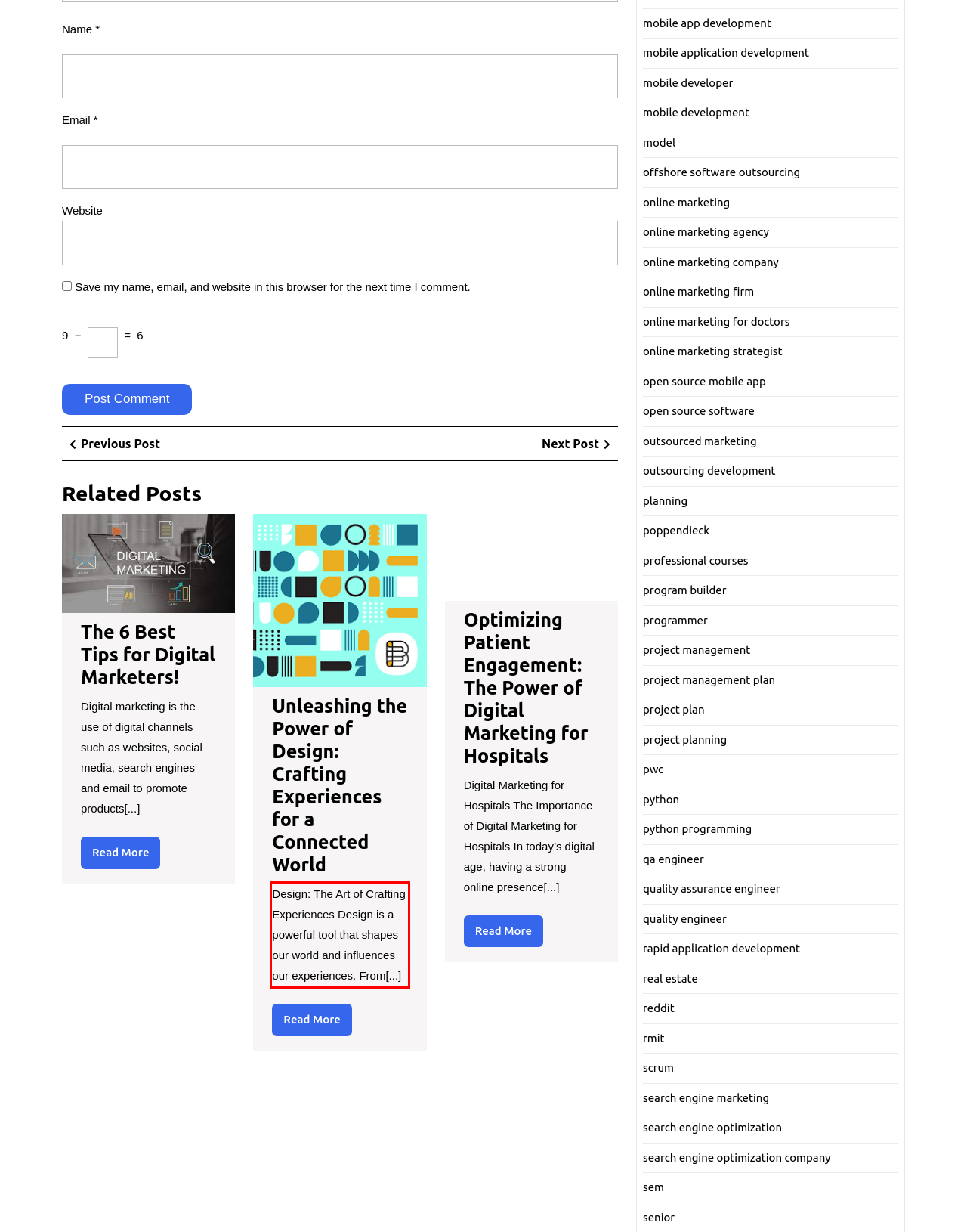Analyze the screenshot of the webpage that features a red bounding box and recognize the text content enclosed within this red bounding box.

Design: The Art of Crafting Experiences Design is a powerful tool that shapes our world and influences our experiences. From[...]